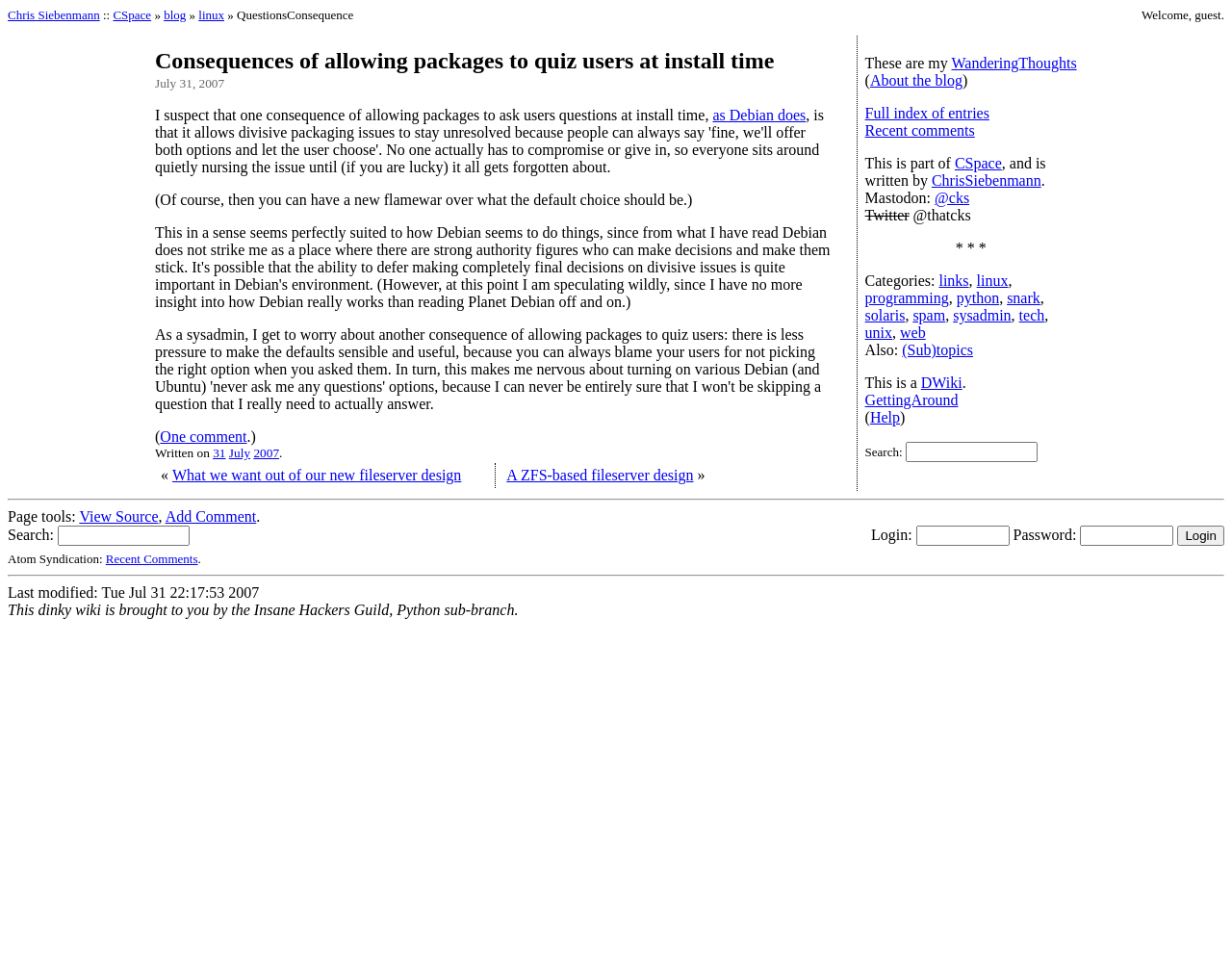Given the description CSpace, predict the bounding box coordinates of the UI element. Ensure the coordinates are in the format (top-left x, top-left y, bottom-right x, bottom-right y) and all values are between 0 and 1.

[0.775, 0.158, 0.813, 0.175]